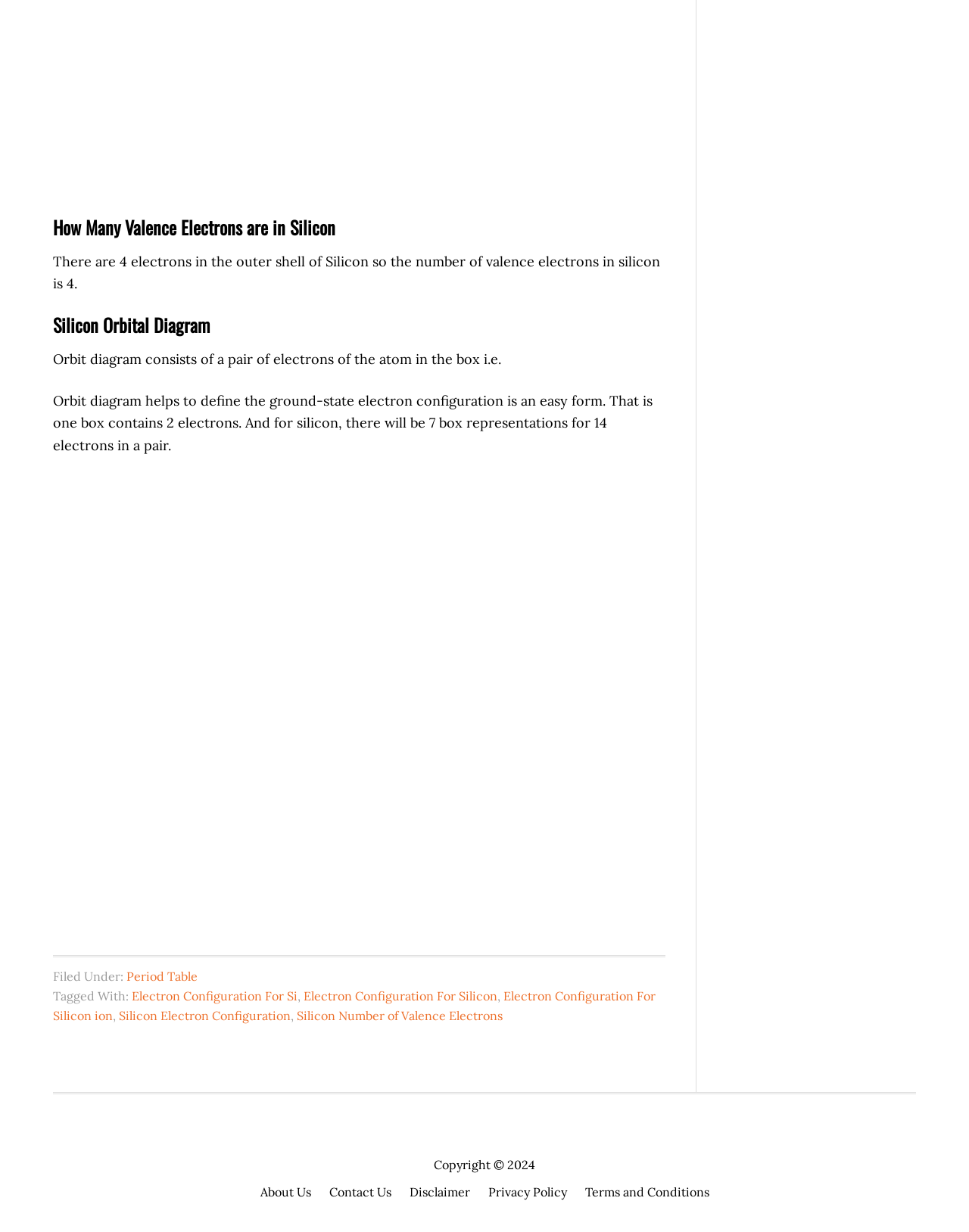Can you find the bounding box coordinates for the element to click on to achieve the instruction: "View Period Table"?

[0.13, 0.786, 0.204, 0.798]